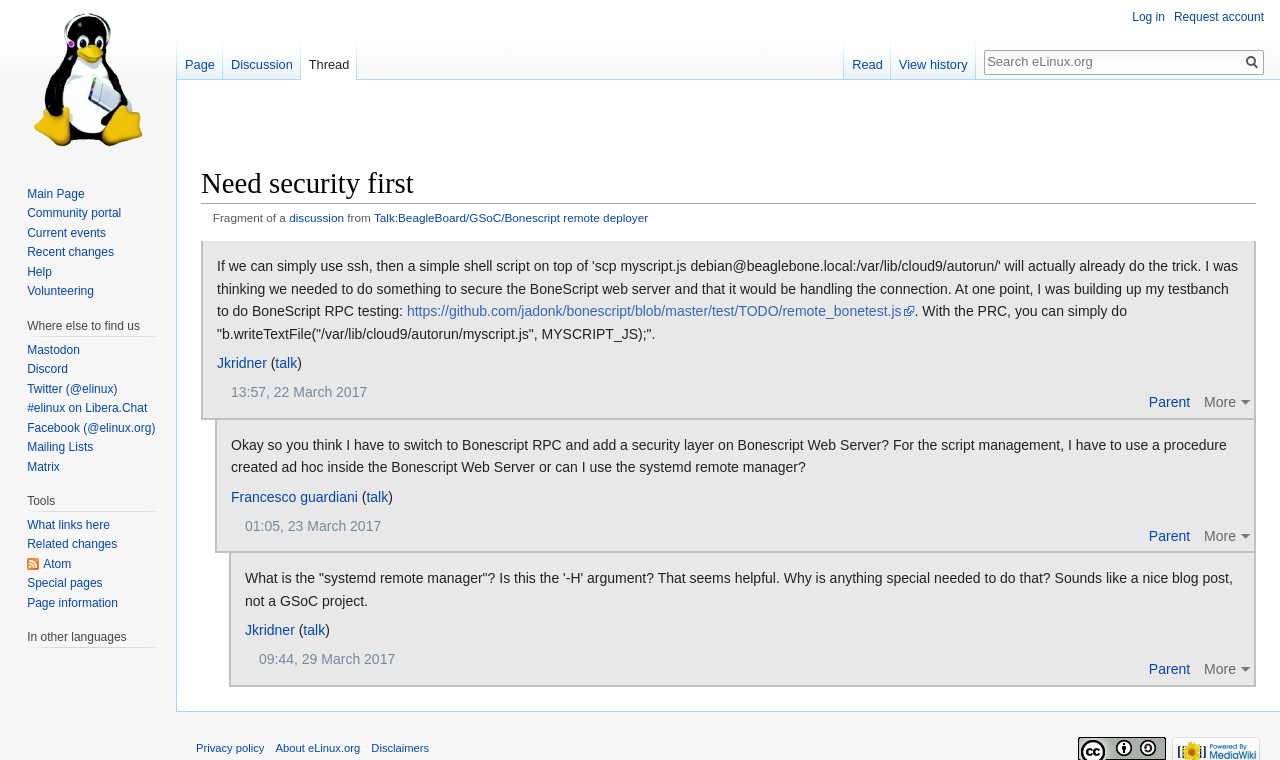Who is the author of the comment on March 22, 2017?
Analyze the image and provide a thorough answer to the question.

By looking at the comment section, I can see that the author of the comment on March 22, 2017 is Jkridner, as indicated by the link 'Jkridner' next to the timestamp.